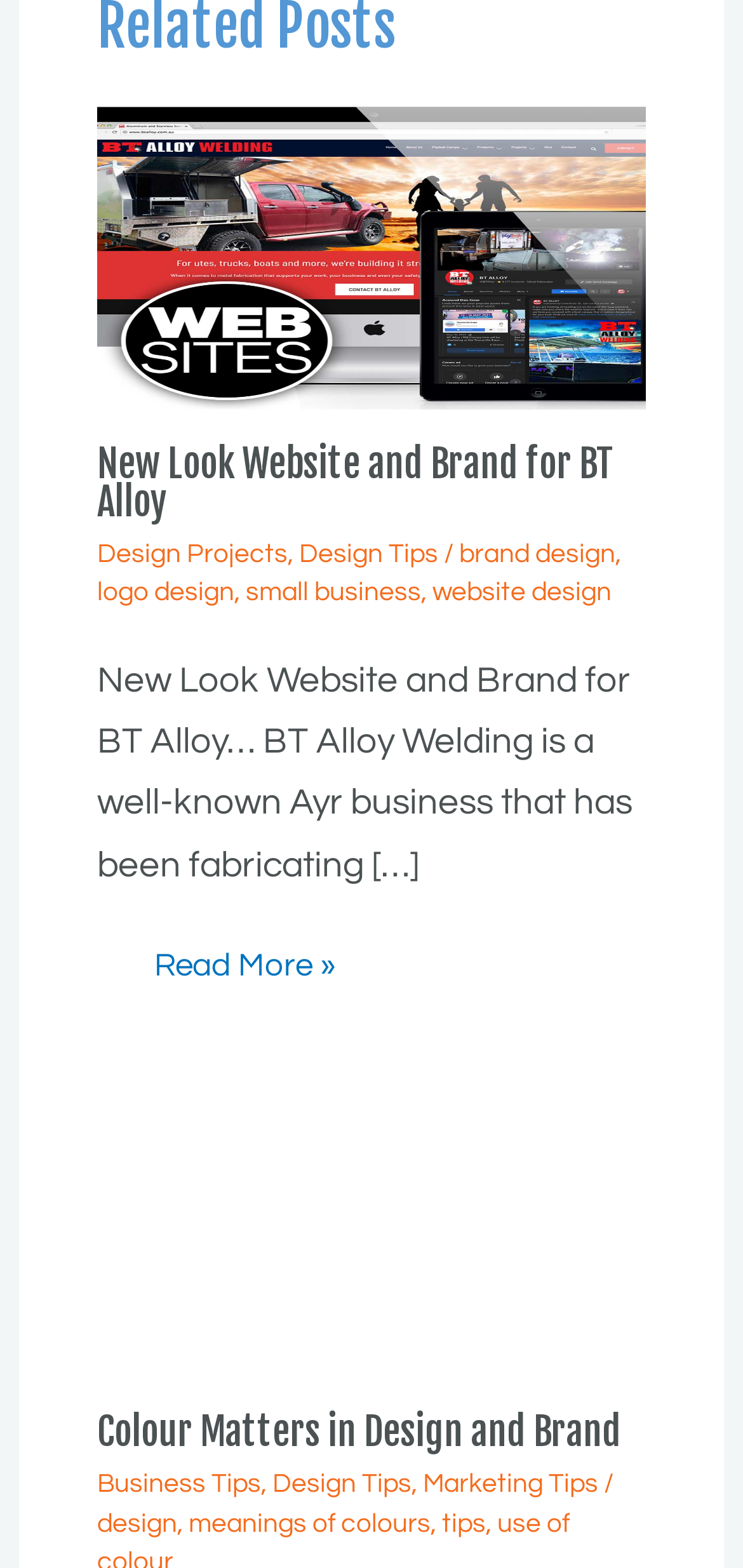Based on the provided description, "website design", find the bounding box of the corresponding UI element in the screenshot.

[0.582, 0.37, 0.823, 0.387]